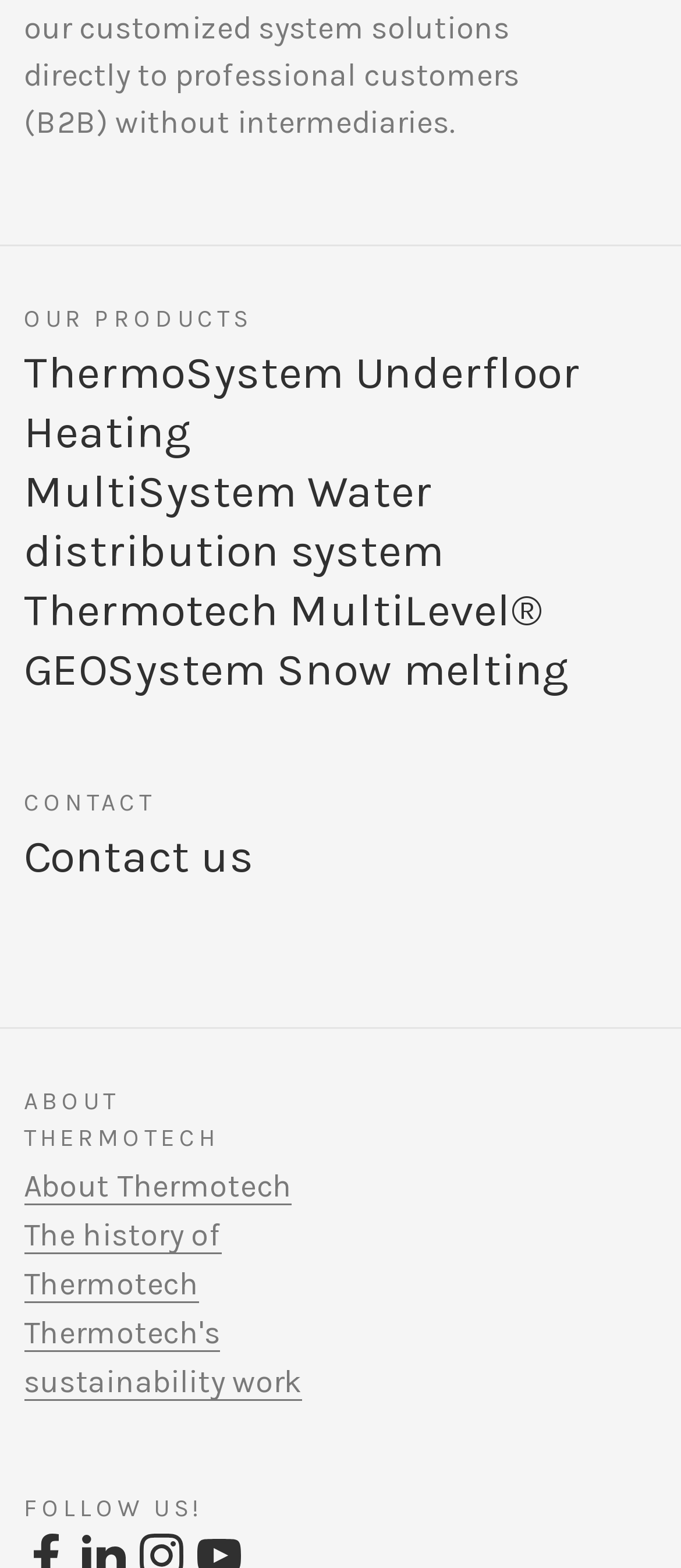Determine the bounding box coordinates for the element that should be clicked to follow this instruction: "Contact us". The coordinates should be given as four float numbers between 0 and 1, in the format [left, top, right, bottom].

[0.035, 0.529, 0.373, 0.563]